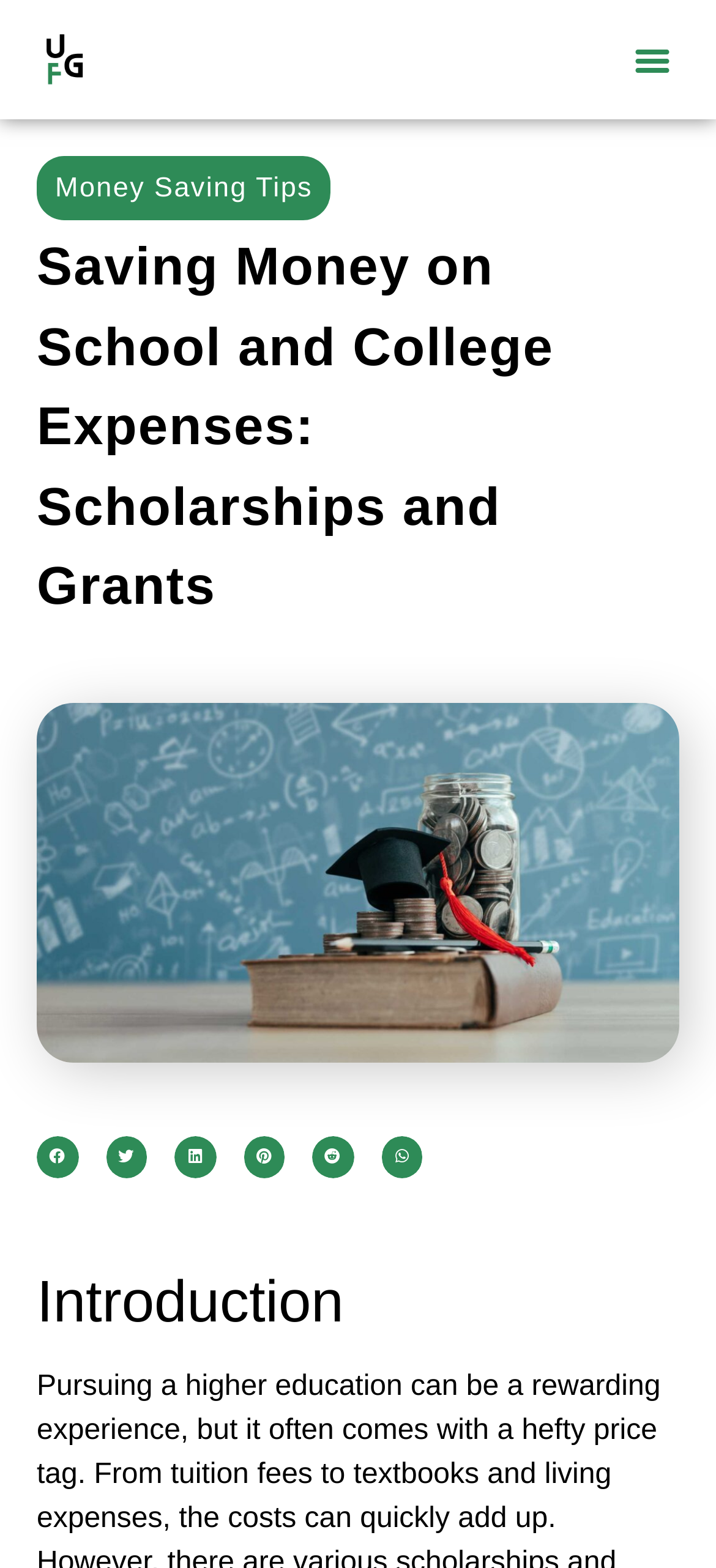Locate the bounding box coordinates of the clickable region necessary to complete the following instruction: "Read the 'Introduction' section". Provide the coordinates in the format of four float numbers between 0 and 1, i.e., [left, top, right, bottom].

[0.051, 0.808, 0.949, 0.852]